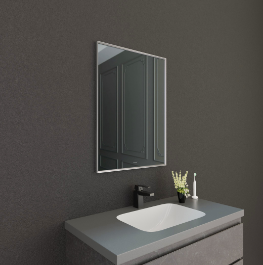What type of plants are arranged to the side?
Look at the screenshot and give a one-word or phrase answer.

green plants